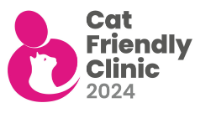Provide a comprehensive description of the image.

The image showcases the "Cat Friendly Clinic 2024" logo, which emphasizes the establishment's commitment to providing a welcoming and stress-free environment for feline patients. The design features a playful silhouette of a cat integrated within a pink circle, alongside a vibrant pink element symbolizing care and affection. This certification signifies that the clinic meets specific standards for feline healthcare, ensuring both comfort and quality for cats during their visits. The display of this logo highlights the clinic's dedication to creating a positive experience for pets and their owners, reinforcing its reputation as a cat-friendly practice.